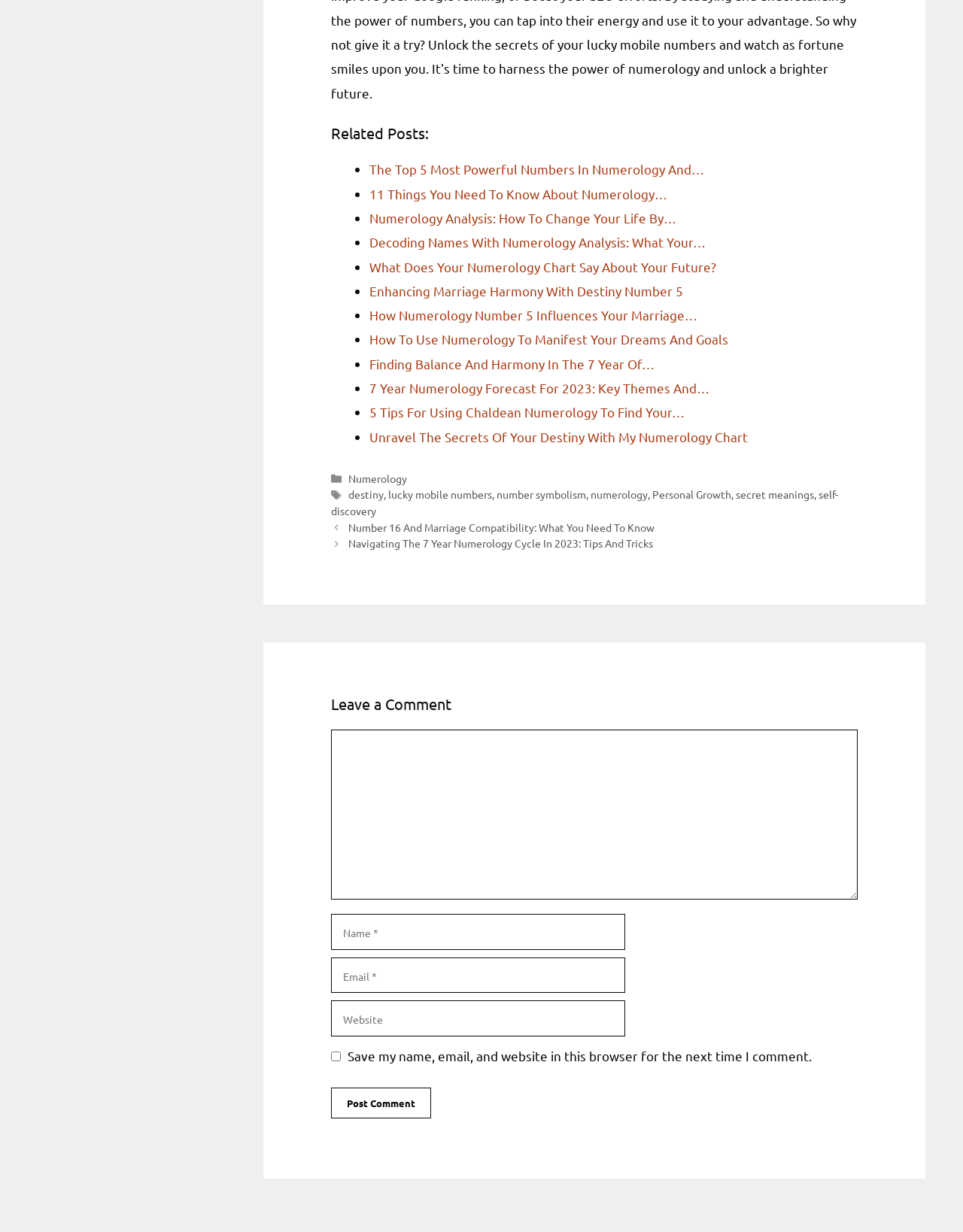Bounding box coordinates are given in the format (top-left x, top-left y, bottom-right x, bottom-right y). All values should be floating point numbers between 0 and 1. Provide the bounding box coordinate for the UI element described as: name="submit" value="Post Comment"

[0.344, 0.883, 0.448, 0.908]